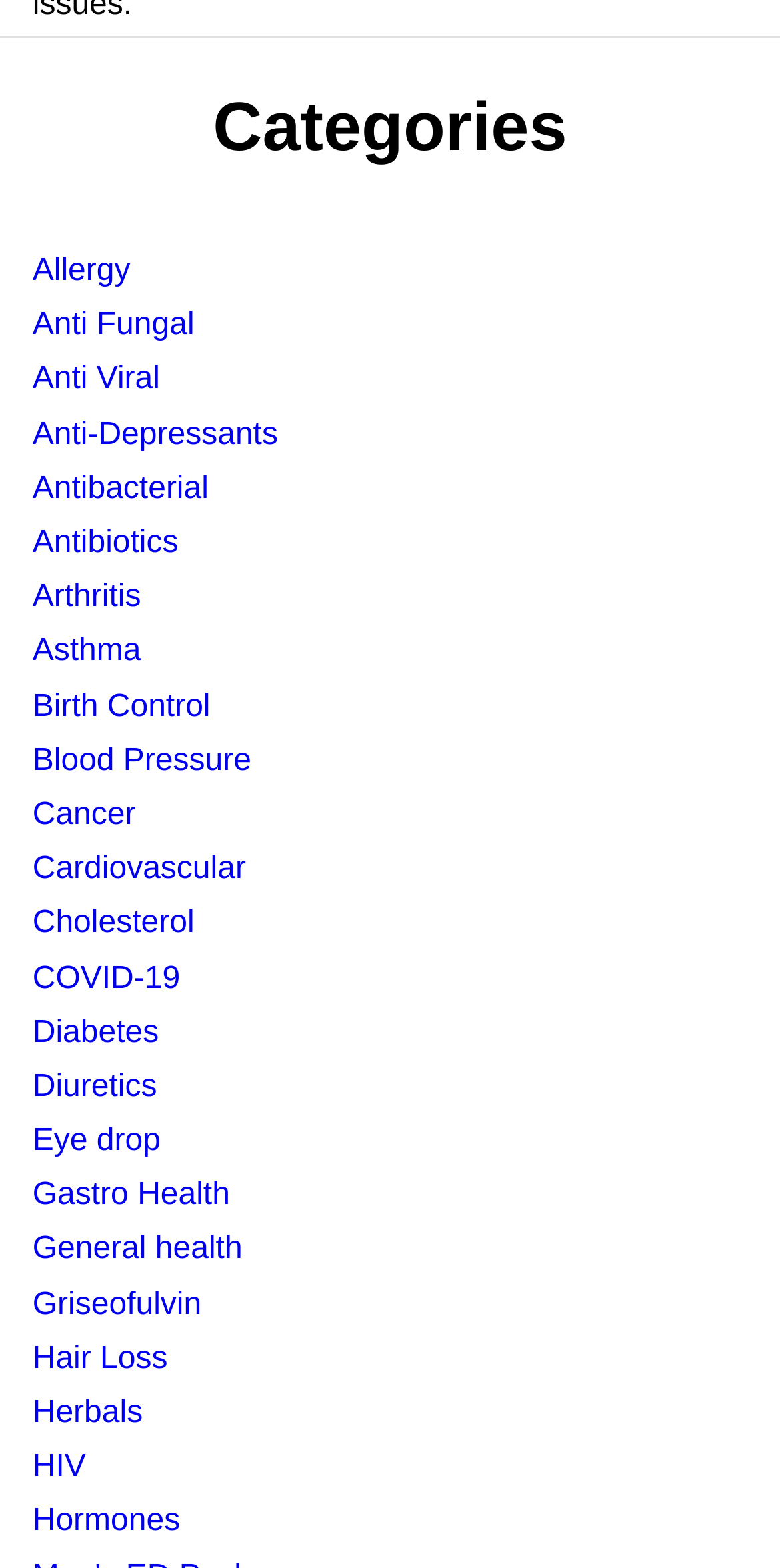What is the category that contains the word 'Control'?
Can you provide an in-depth and detailed response to the question?

The category that contains the word 'Control' is 'Birth Control' because it is the link element that contains the word 'Control', with a bounding box coordinate of [0.042, 0.44, 0.27, 0.461].